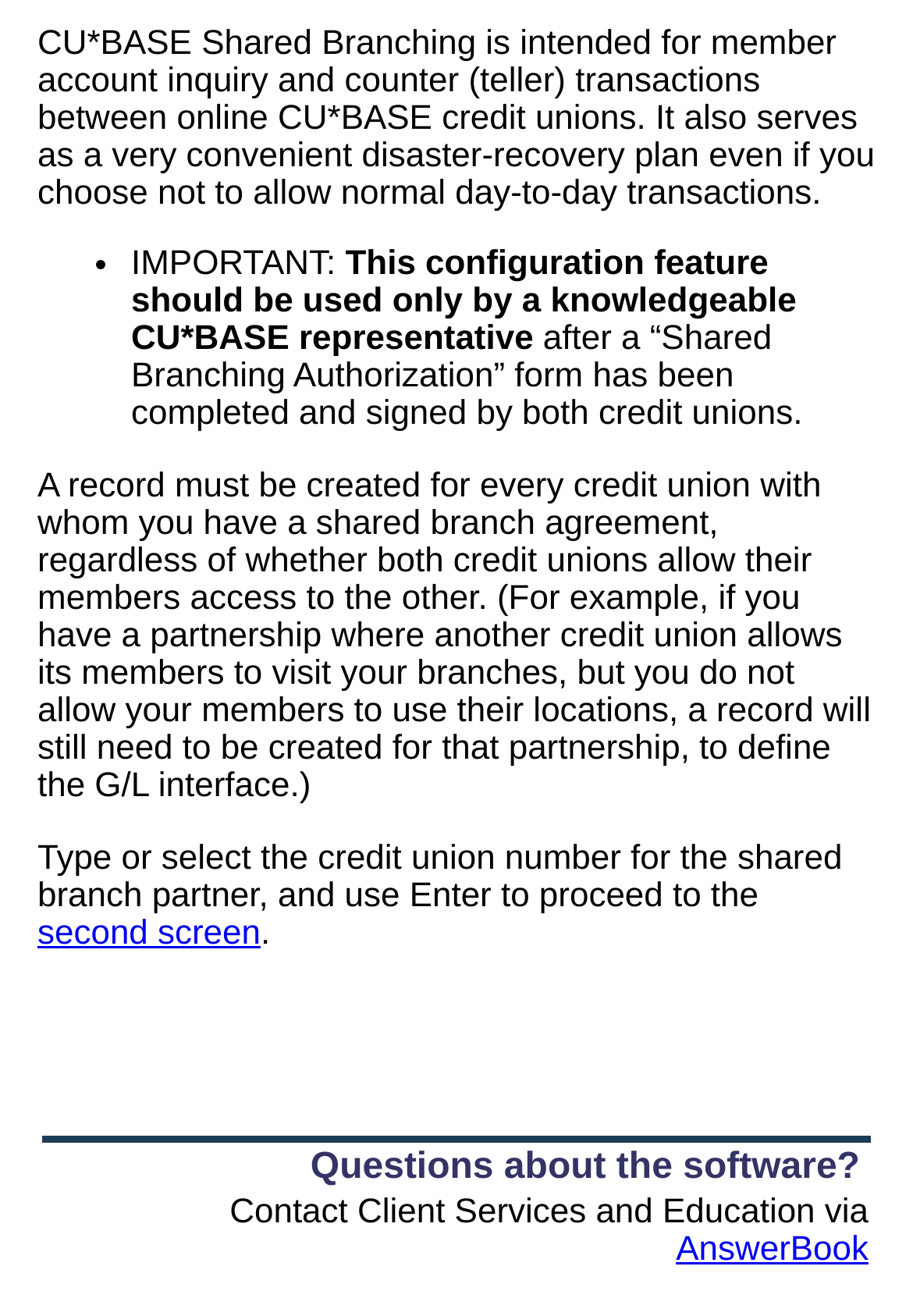Given the element description: "AnswerBook", predict the bounding box coordinates of this UI element. The coordinates must be four float numbers between 0 and 1, given as [left, top, right, bottom].

[0.74, 0.934, 0.951, 0.962]